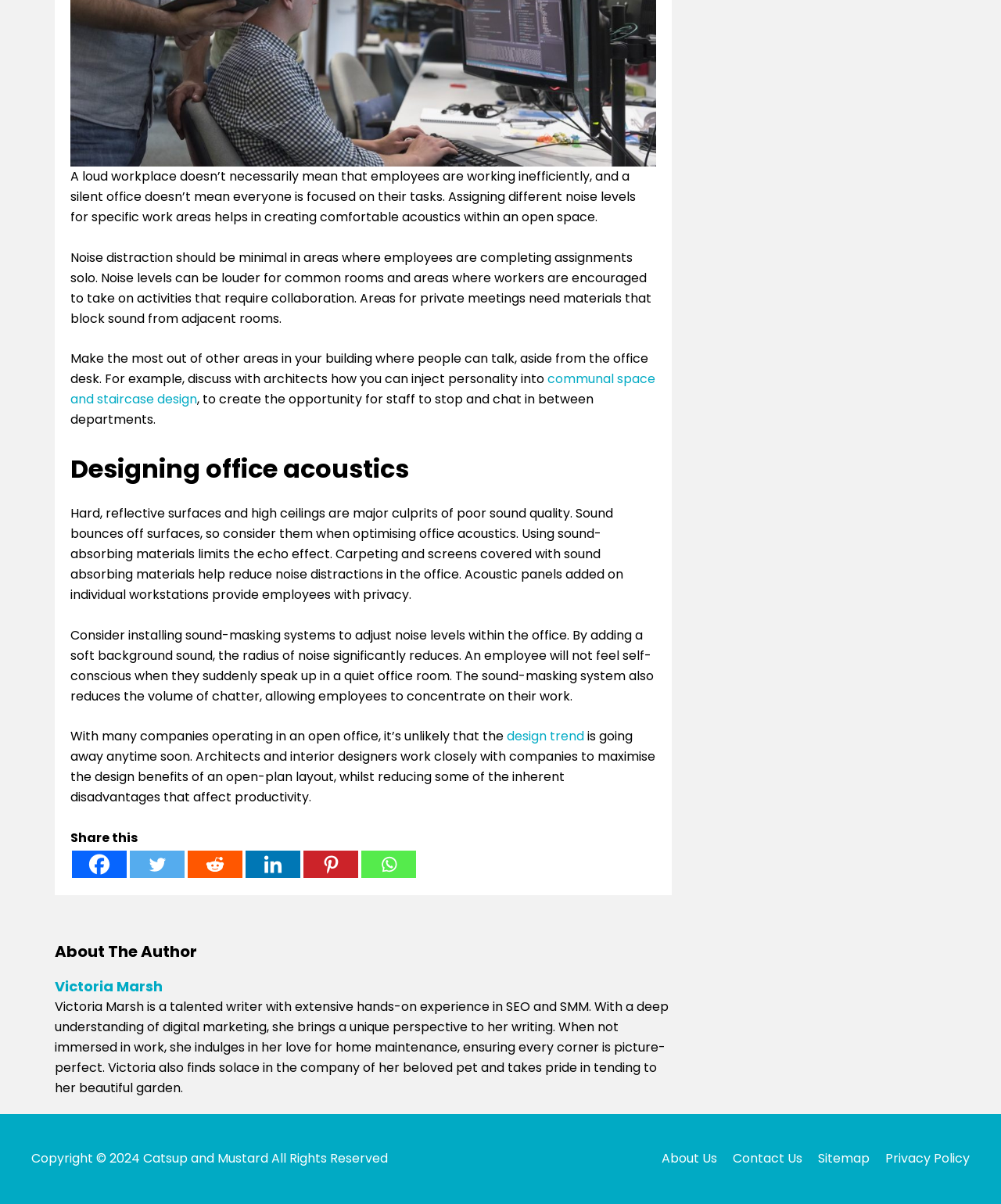Predict the bounding box for the UI component with the following description: "communal space and staircase design".

[0.07, 0.307, 0.655, 0.339]